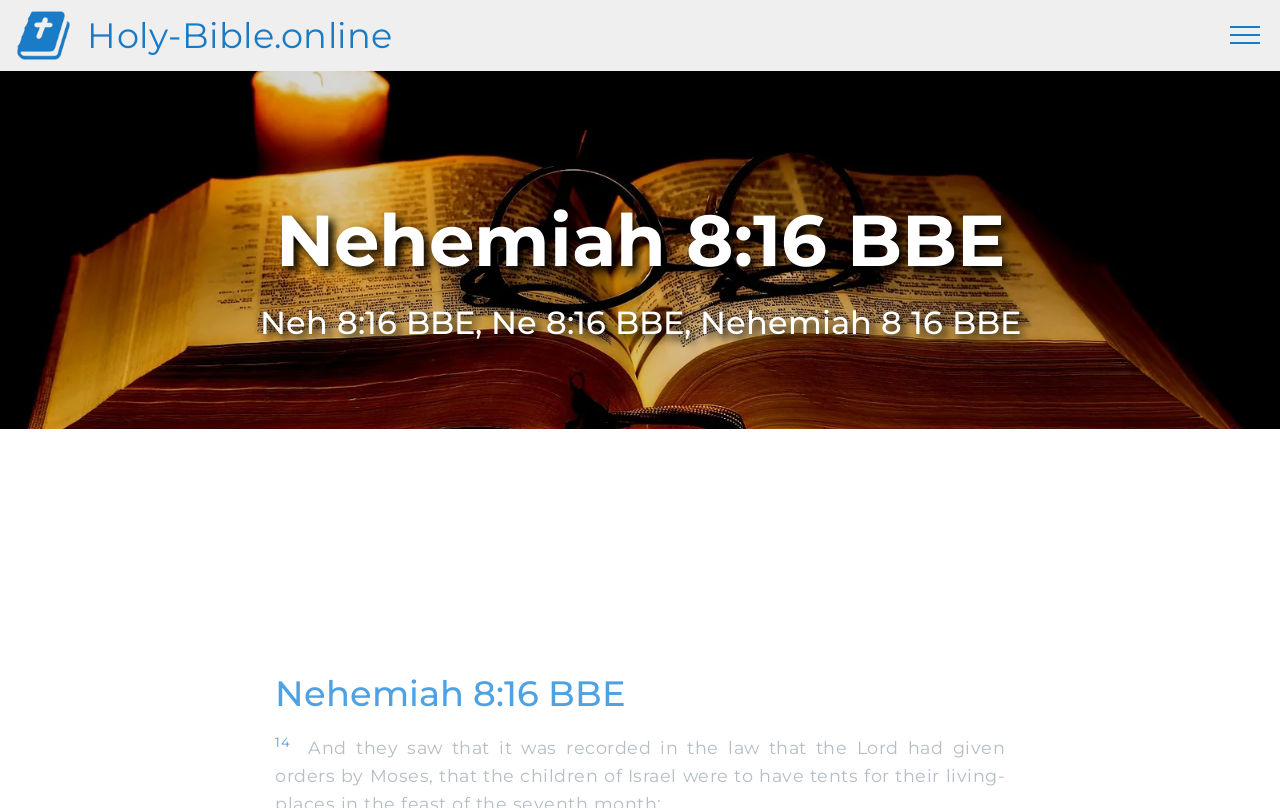Please reply with a single word or brief phrase to the question: 
How many links are there on this webpage?

2